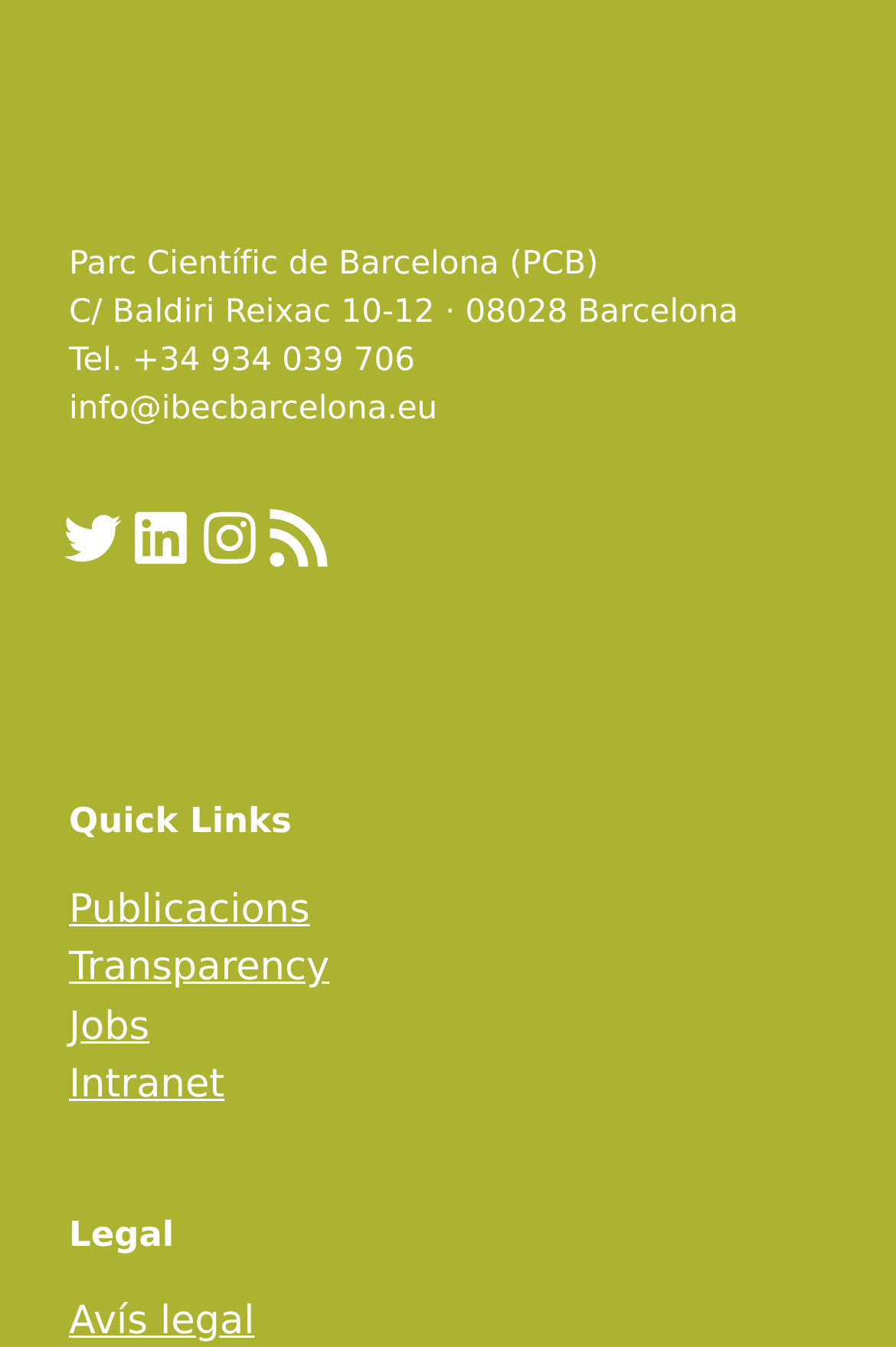What is the address of Parc Científic de Barcelona? Analyze the screenshot and reply with just one word or a short phrase.

C/ Baldiri Reixac 10-12 · 08028 Barcelona